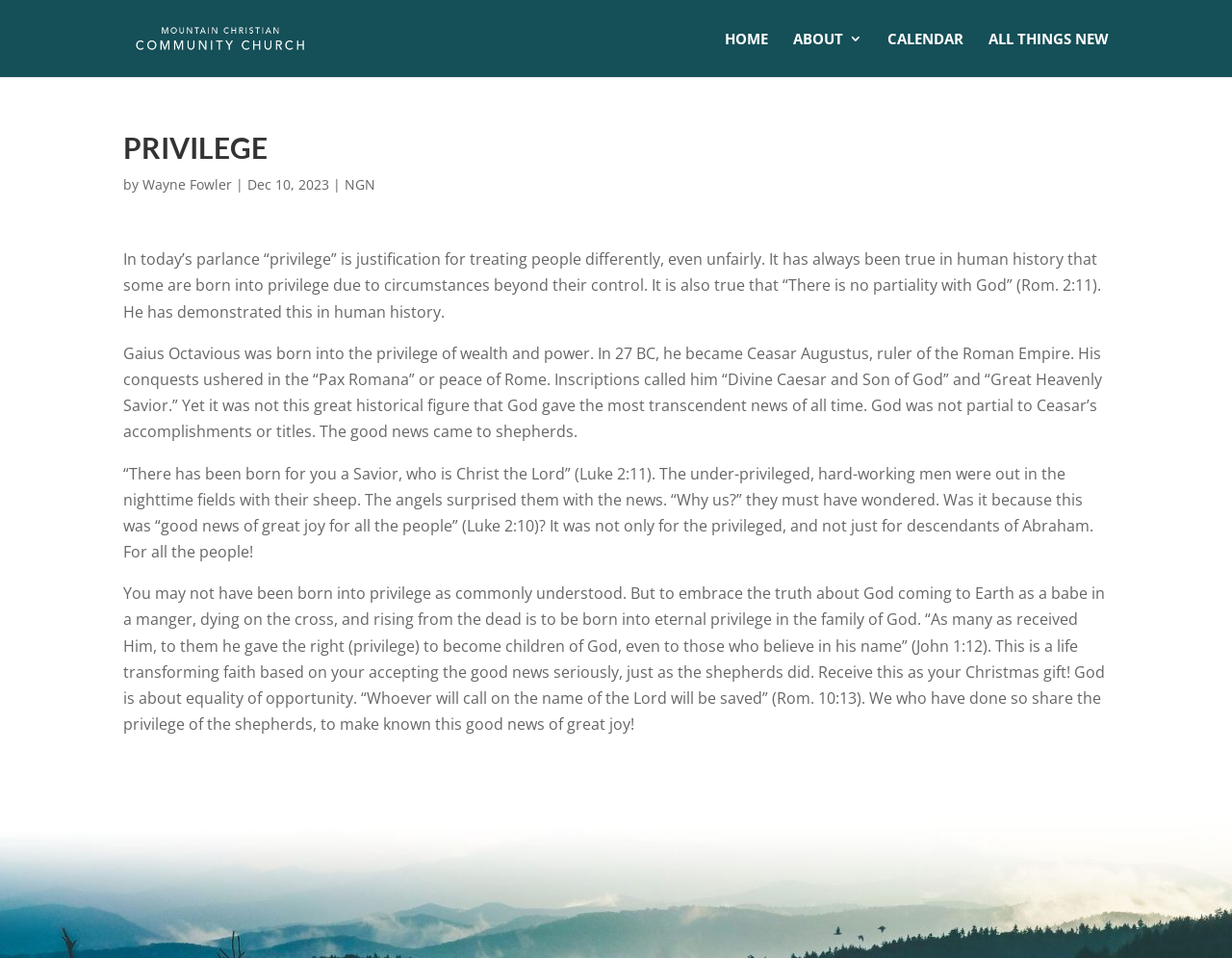Summarize the contents and layout of the webpage in detail.

The webpage is about a sermon titled "Privilege" from Mountain Christian Community Church. At the top left, there is a logo of the church, accompanied by a link to the church's homepage. Above the main content, there is a navigation menu with links to "HOME", "ABOUT 3", "CALENDAR", and "ALL THINGS NEW".

The main content is an article with a heading "PRIVILEGE" at the top. Below the heading, there is a byline "by Wayne Fowler" with a link to the author's profile. The article is dated "Dec 10, 2023" and has a link to "NGN" on the right side.

The article itself is a sermon that discusses the concept of privilege in today's society and how it relates to Christianity. The sermon starts by explaining how some people are born into privilege due to circumstances beyond their control, but God is not partial to anyone. It then tells the story of Gaius Octavious, who became Ceasar Augustus, and how God chose to give the good news of Jesus' birth to shepherds instead of the powerful ruler.

The sermon continues to explain that the good news of Jesus is for all people, regardless of their background or privilege. It encourages readers to accept this good news and become children of God, citing Bible verses from Luke, John, and Romans. The article concludes by emphasizing that God is about equality of opportunity and that those who have accepted Jesus should share the good news with others.